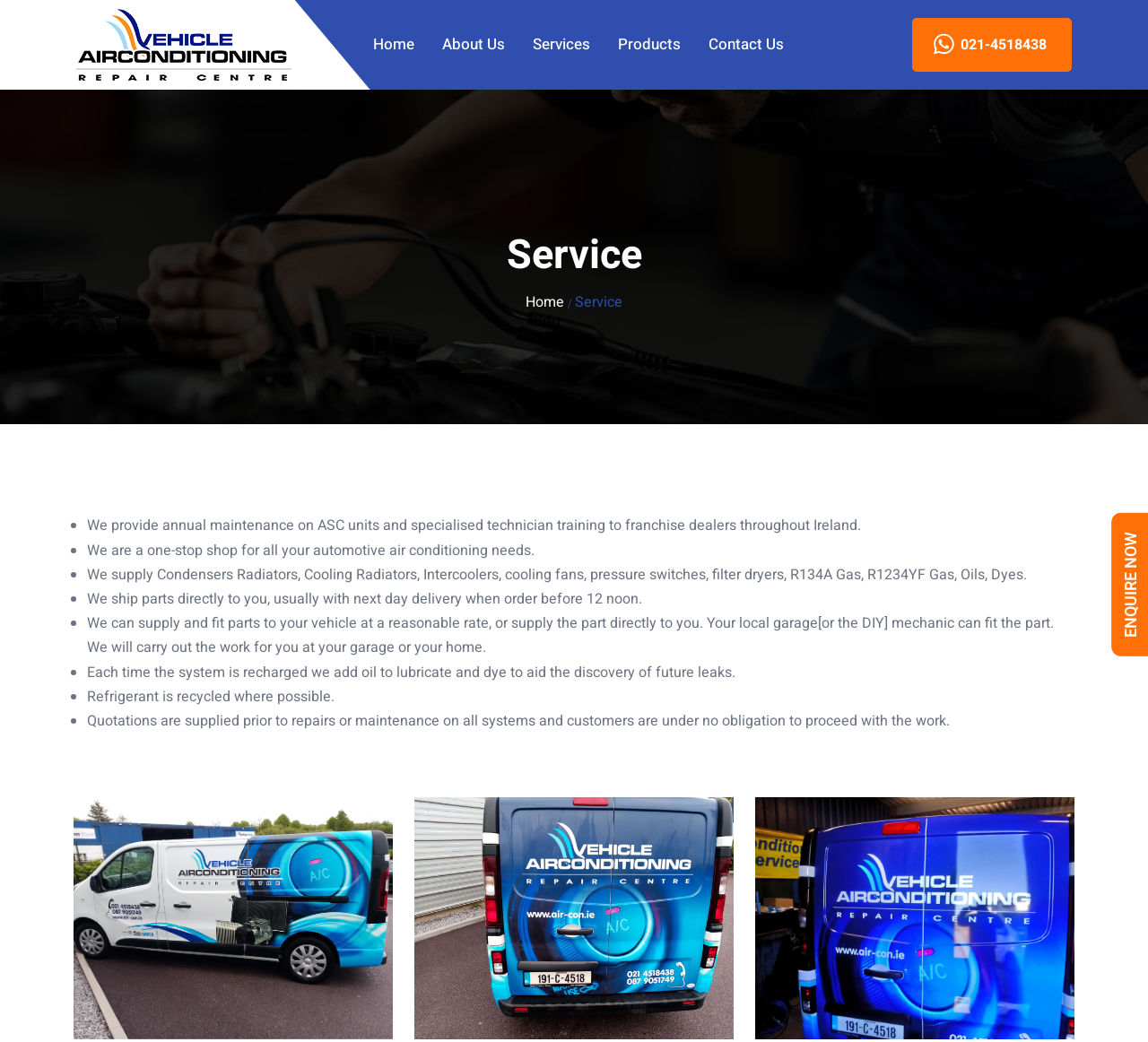What types of products do they supply?
Please provide a comprehensive and detailed answer to the question.

I found the types of products they supply by reading the list of bullet points under the 'Service' heading, which mentions various products related to automotive air conditioning, such as Condensers, Radiators, Intercoolers, and others.